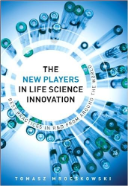What is the profession of the target audience?
Please describe in detail the information shown in the image to answer the question.

The title and author's name are prominently displayed, emphasizing its relevance for professionals seeking to understand contemporary trends and innovations in life sciences. This implies that the target audience of the book is professionals in the life sciences sector.